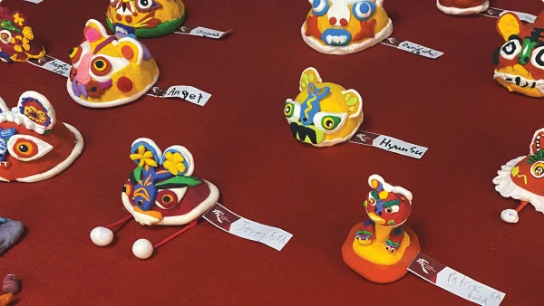Thoroughly describe everything you see in the image.

The image showcases a vibrant display of handcrafted figurines made from colorful materials, likely clay or similar substances. Each figurine is uniquely designed, featuring intricate details that reflect traditional artistic styles. The setting is a textured, red surface that enhances the visual appeal of the bright colors. Labeled tags are positioned next to several of the figures, indicating names such as "Angel," "Kuan Fel," and "Pattison," suggesting these may represent characters, personal creations, or cultural symbols. This creative display emphasizes both artistic expression and cultural significance, inviting viewers to appreciate the craftsmanship involved in each piece. The overall presentation is engaging, showcasing a collection that celebrates creativity and individuality within the art form.